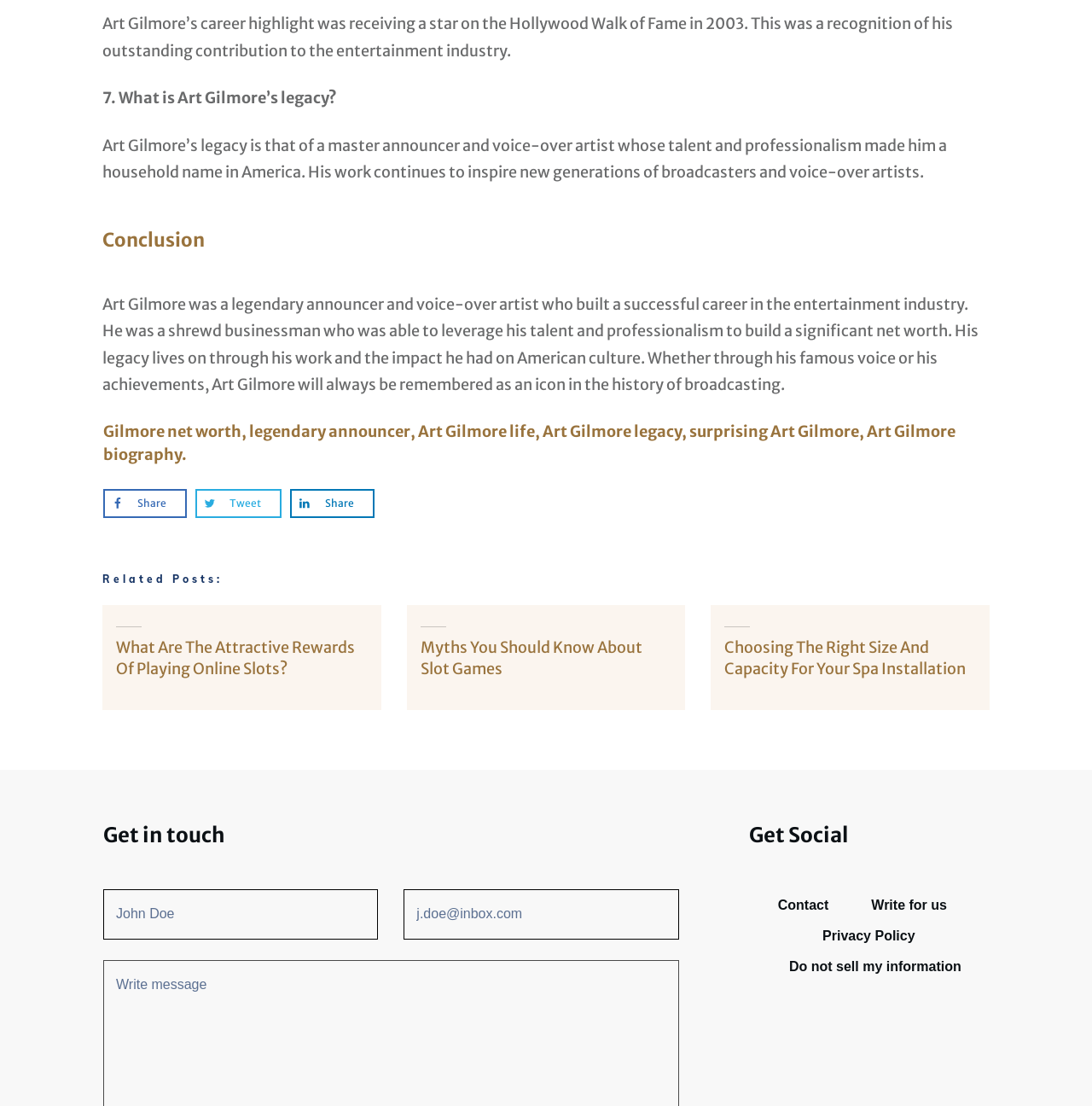Find the bounding box of the web element that fits this description: "Do not sell my information".

[0.723, 0.862, 0.88, 0.887]